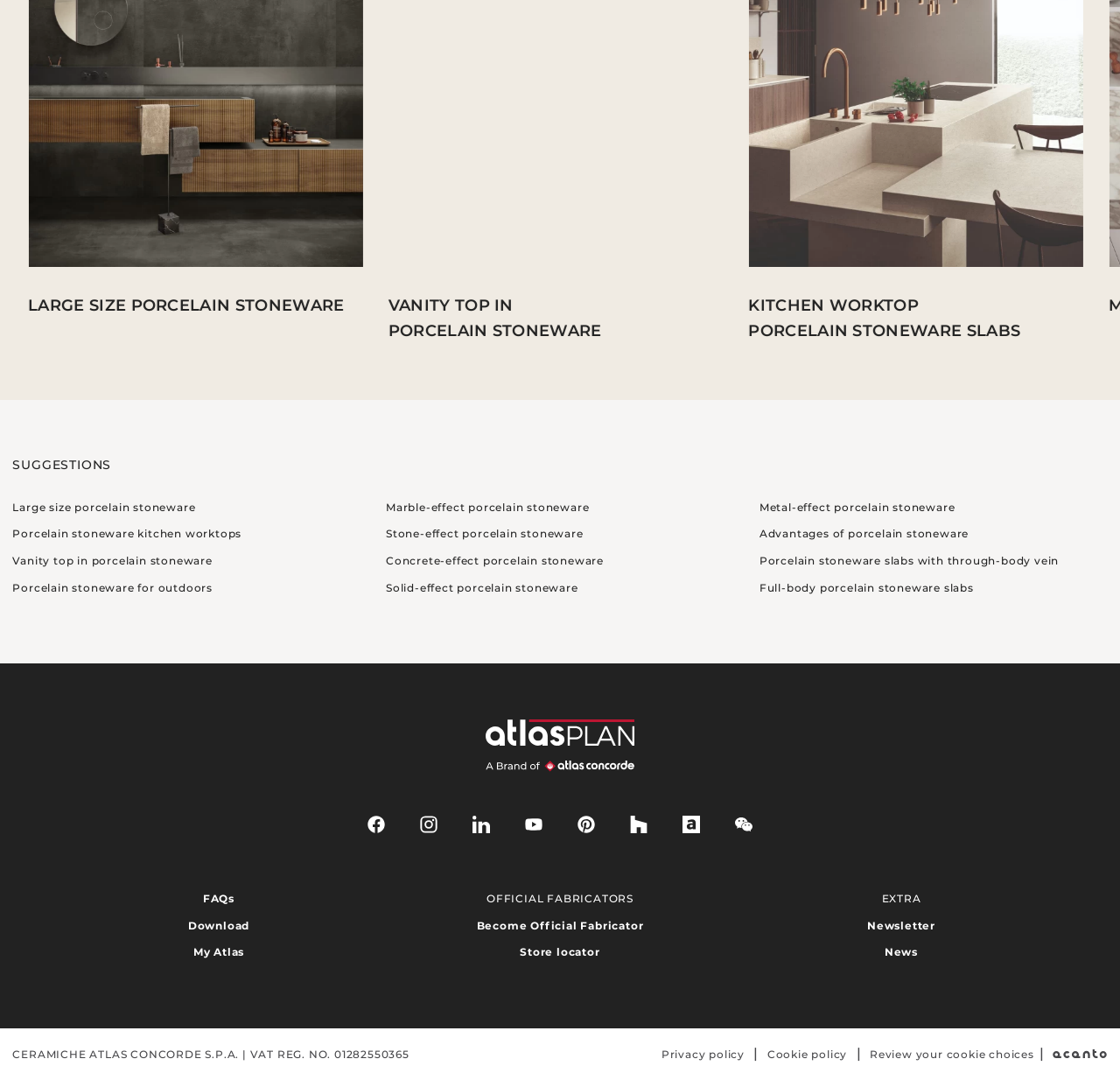Please identify the bounding box coordinates of the element that needs to be clicked to execute the following command: "Click on 'VANITY TOP IN PORCELAIN STONEWARE'". Provide the bounding box using four float numbers between 0 and 1, formatted as [left, top, right, bottom].

[0.011, 0.273, 0.202, 0.315]